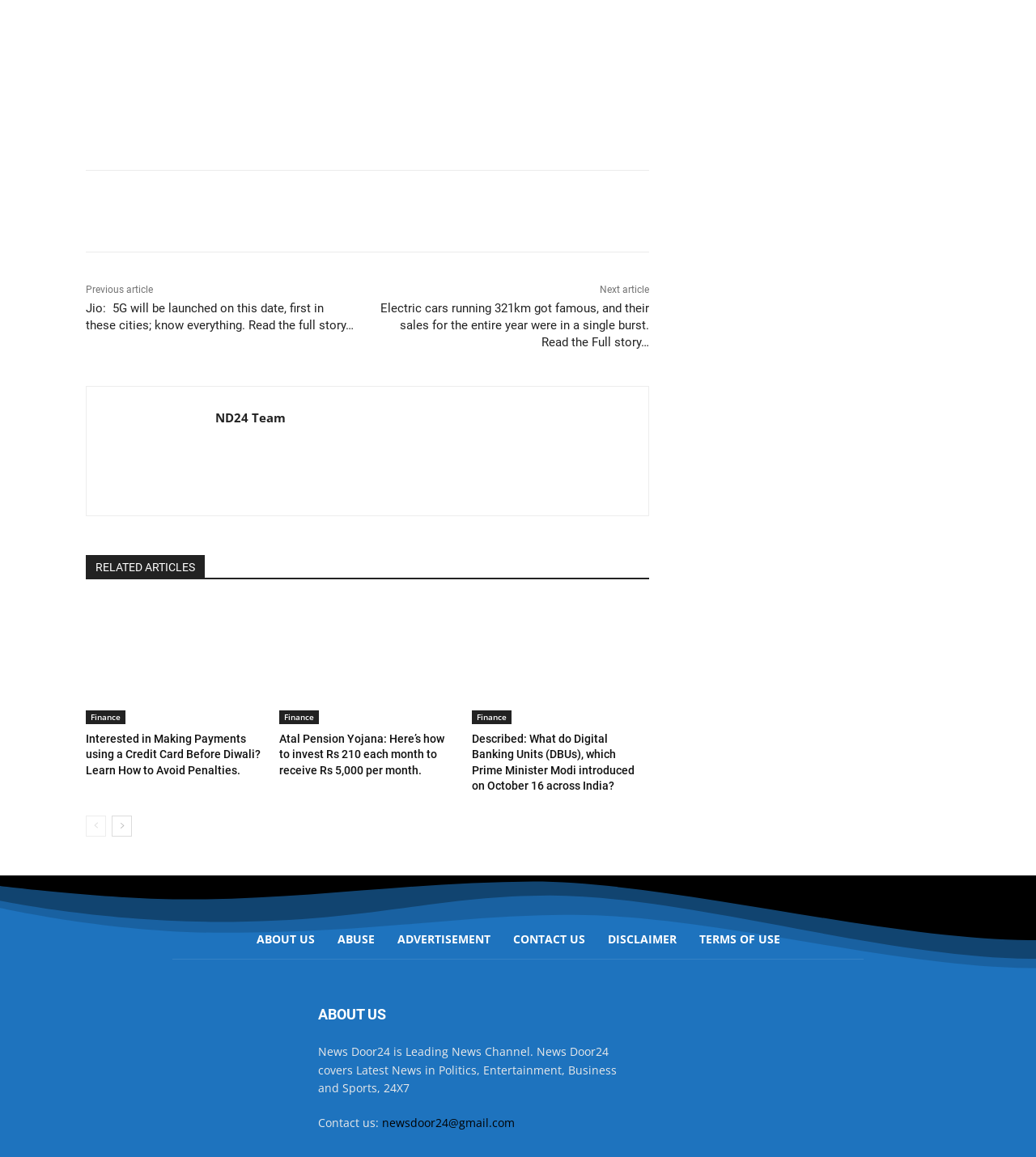Locate the bounding box coordinates of the clickable area needed to fulfill the instruction: "Learn more about the author".

None